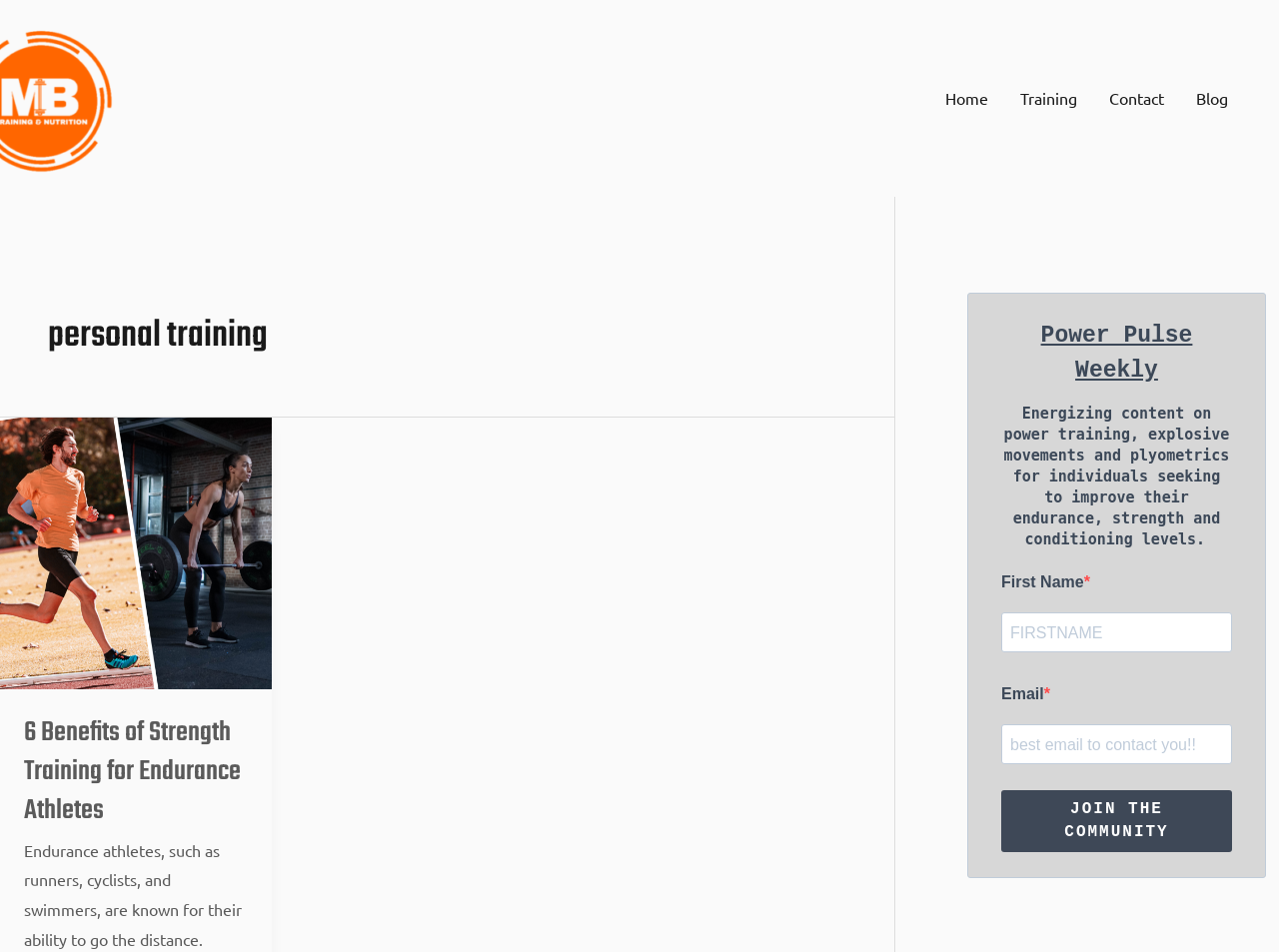Find and specify the bounding box coordinates that correspond to the clickable region for the instruction: "Click on the Home link".

[0.727, 0.087, 0.785, 0.119]